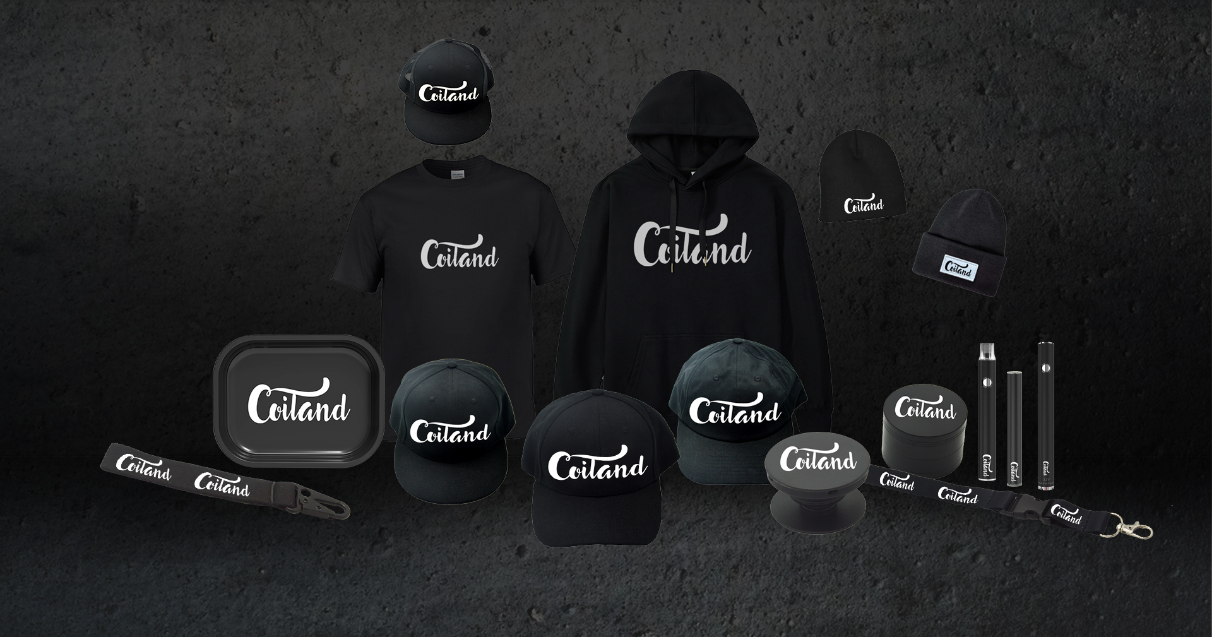Generate a descriptive account of all visible items and actions in the image.

This vibrant image showcases a diverse array of merchandise featuring the "Coiland" logo, perfect for fans and enthusiasts alike. Central to this collection are trendy baseball caps, which not only provide sun protection but also elevate your outdoor style. The gear includes a comfortable hoodie, fashionable t-shirts, and various accessories such as beanies, lanyards, and vape pen cases. Set against a textured dark backdrop, these items highlight the brand's modern aesthetic, making them ideal for enhancing your active lifestyle or gifting to friends. Whether for summer outings or casual gatherings, this collection offers a stylish way to stay protected and connected to the Coiland community.